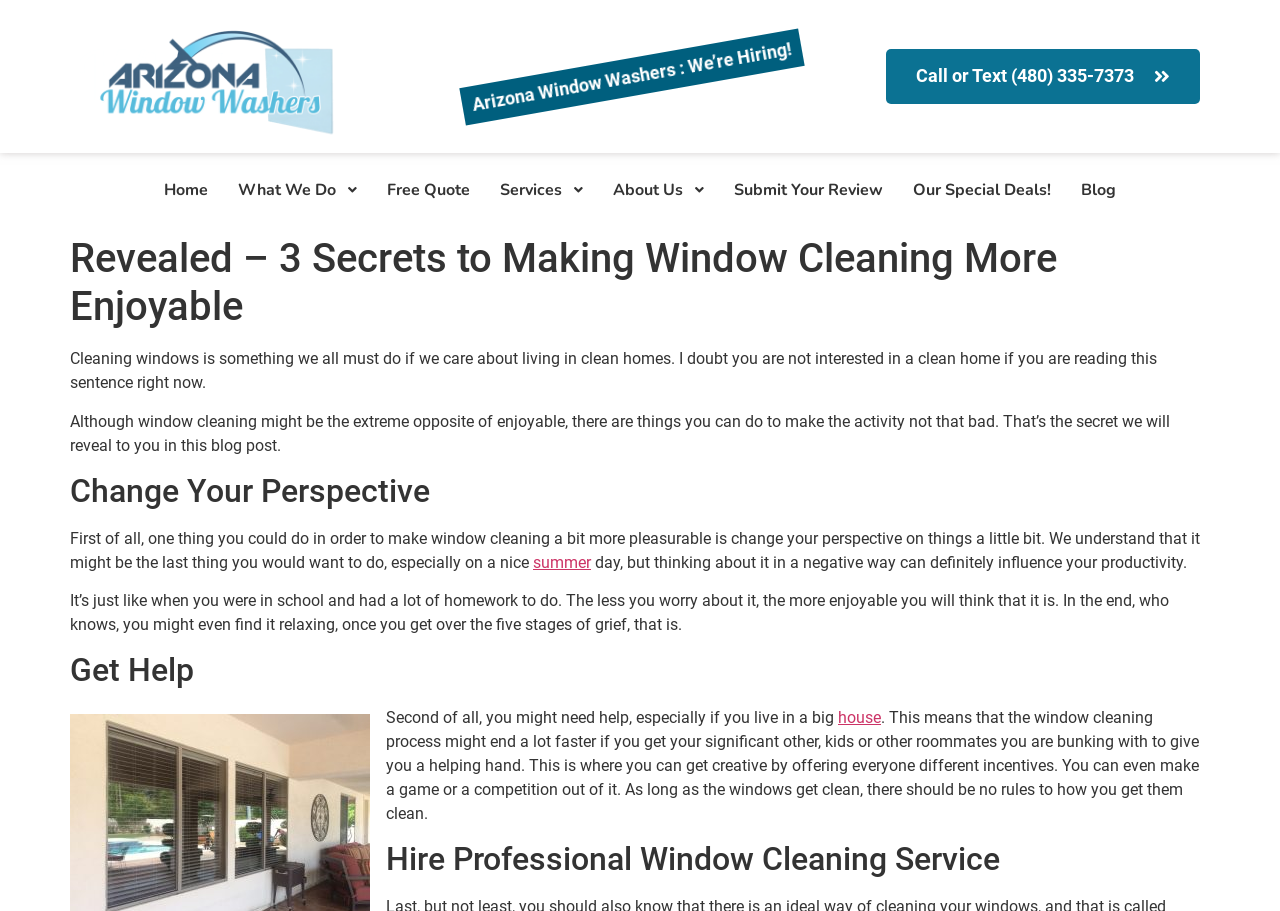Pinpoint the bounding box coordinates of the area that should be clicked to complete the following instruction: "Click 'Call or Text (480) 335-7373'". The coordinates must be given as four float numbers between 0 and 1, i.e., [left, top, right, bottom].

[0.692, 0.054, 0.937, 0.114]